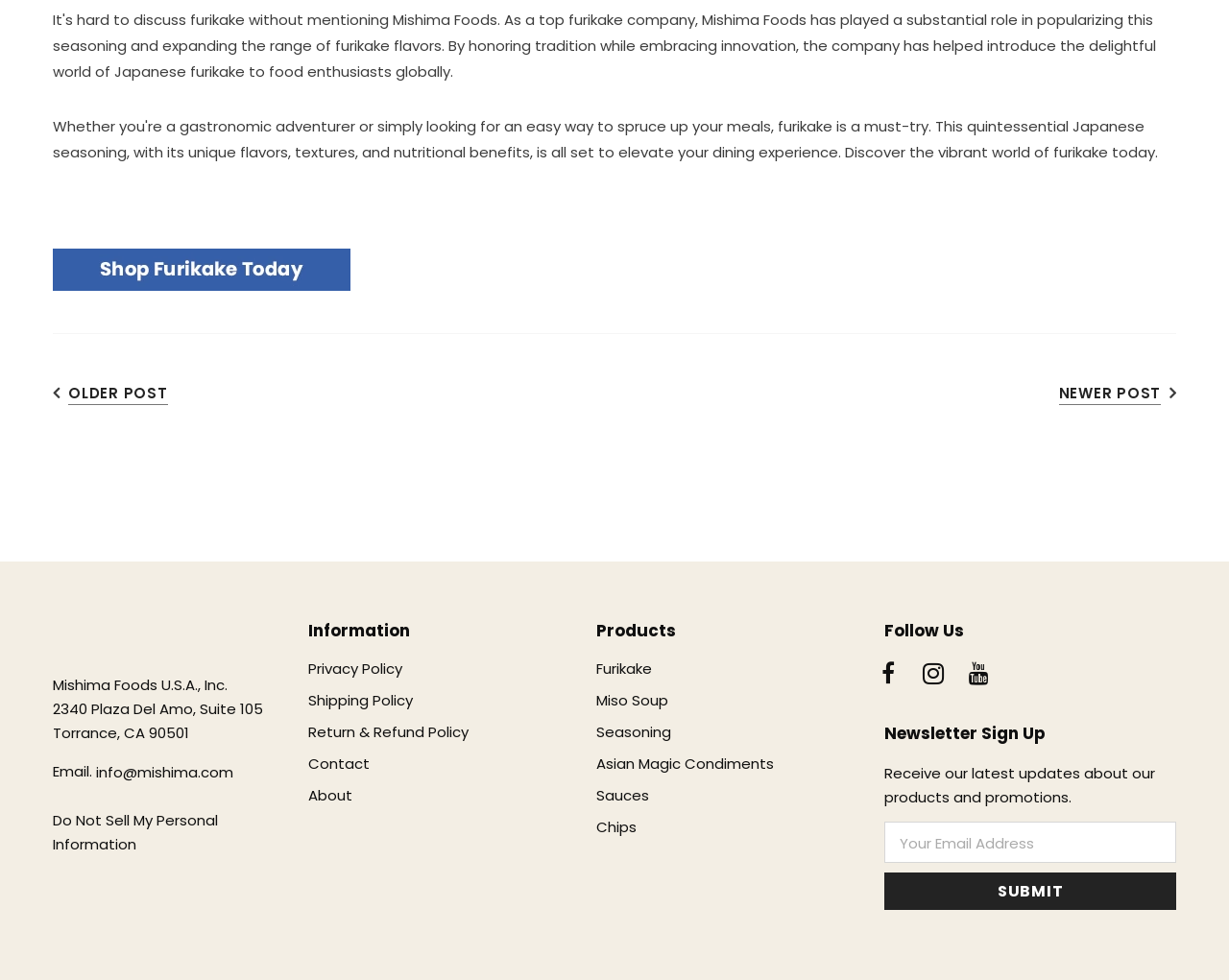What type of products does the company offer?
With the help of the image, please provide a detailed response to the question.

The 'Products' section is located in the middle of the webpage and contains links to various product categories. The links are labeled as 'Furikake', 'Miso Soup', 'Seasoning', 'Asian Magic Condiments', 'Sauces', and 'Chips', indicating that the company offers a range of food products.